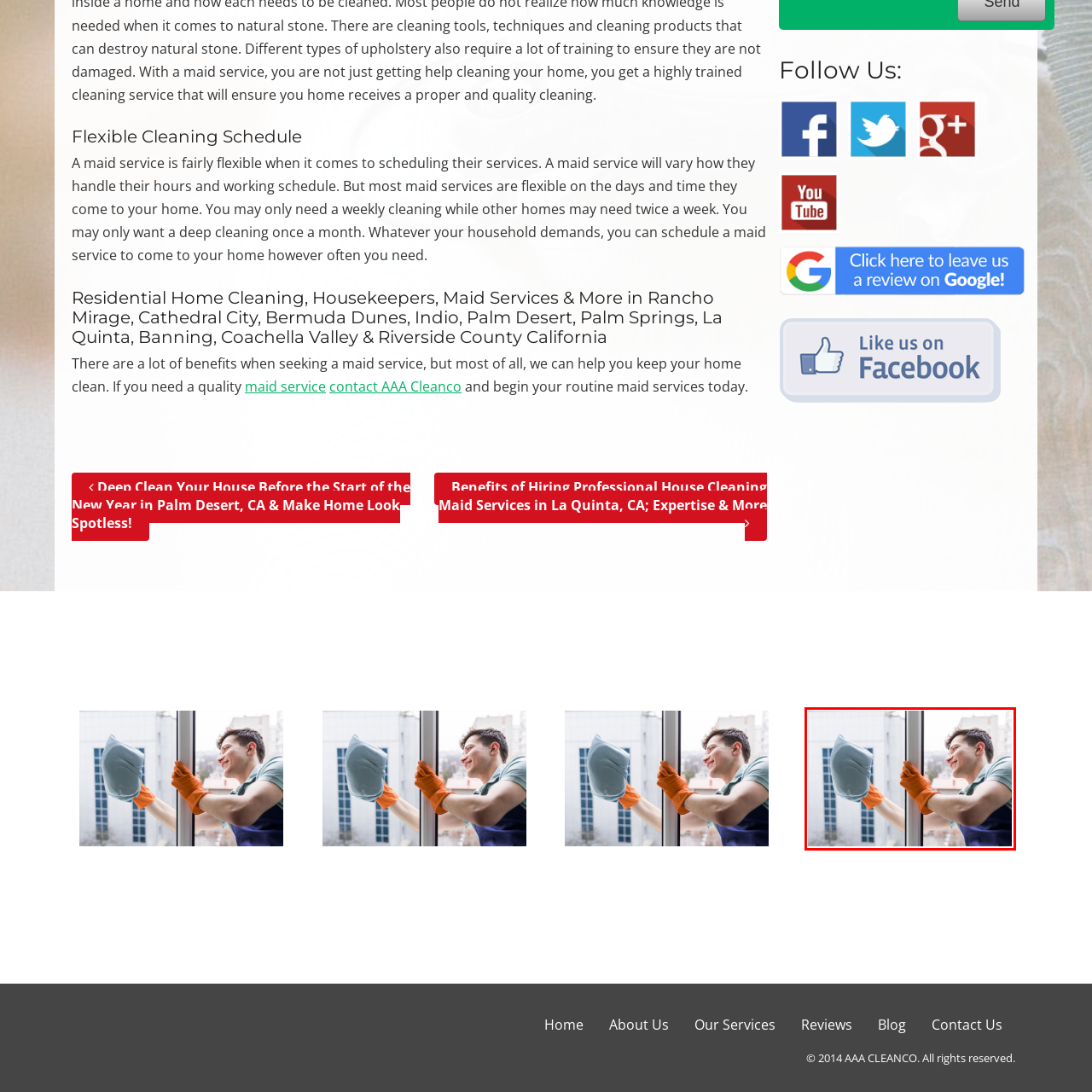What is the man holding in his hand?
Please observe the details within the red bounding box in the image and respond to the question with a detailed explanation based on what you see.

The man is holding a soft cloth in his hand, which suggests he is dedicated to ensuring that every part of the window is spotless, as shown in the image.